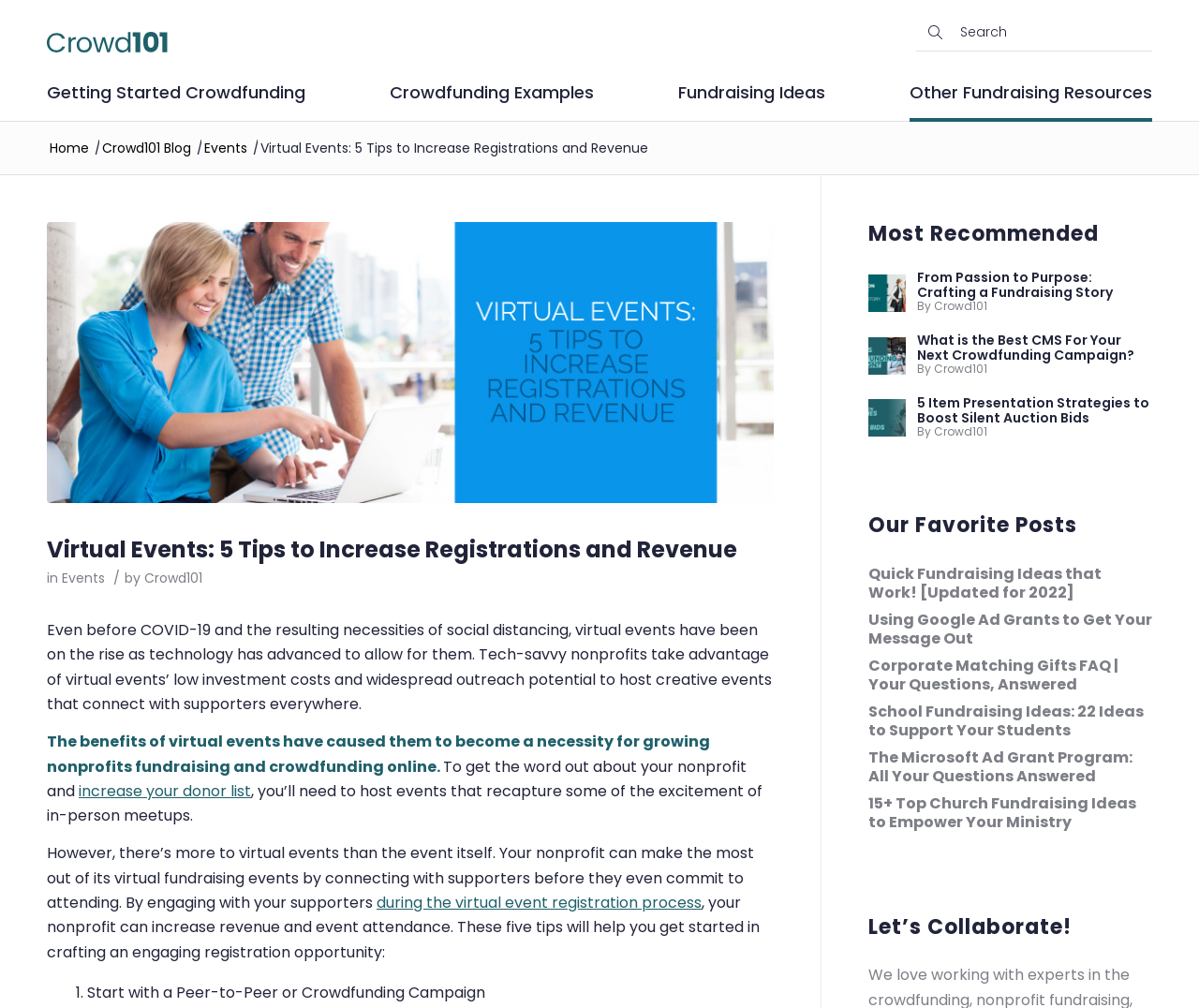Identify the bounding box coordinates of the part that should be clicked to carry out this instruction: "Explore the 'Getting Started Crowdfunding' menu item".

[0.039, 0.083, 0.255, 0.115]